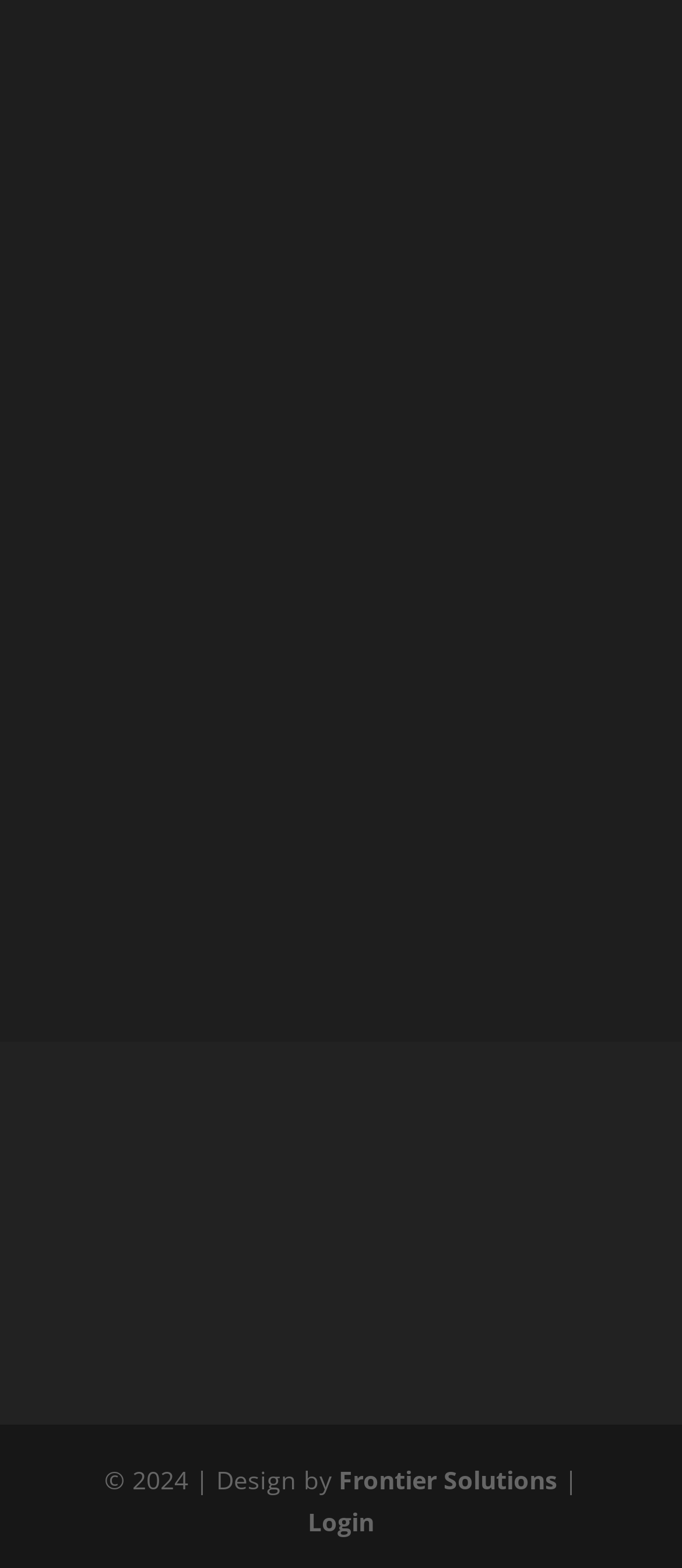Please locate the bounding box coordinates of the element that needs to be clicked to achieve the following instruction: "Learn about therapy services". The coordinates should be four float numbers between 0 and 1, i.e., [left, top, right, bottom].

[0.528, 0.191, 0.862, 0.219]